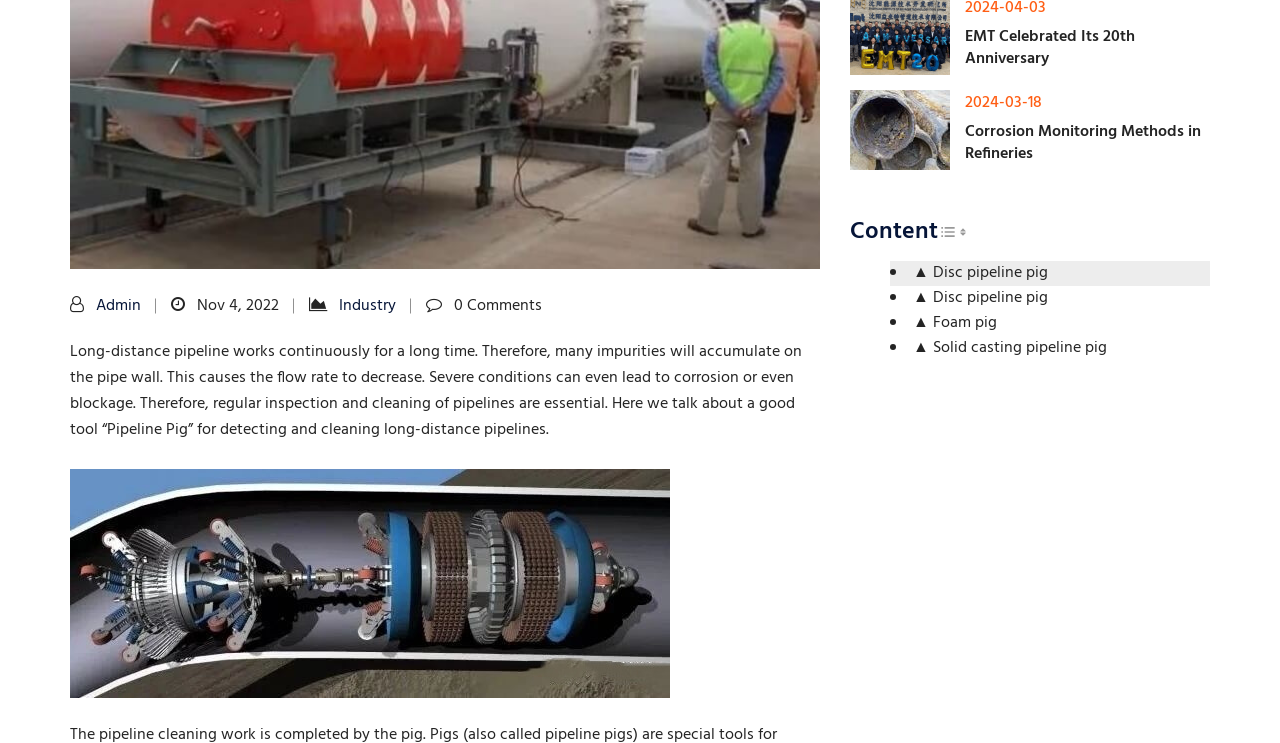Mark the bounding box of the element that matches the following description: "▲ Foam pig".

[0.713, 0.418, 0.779, 0.453]